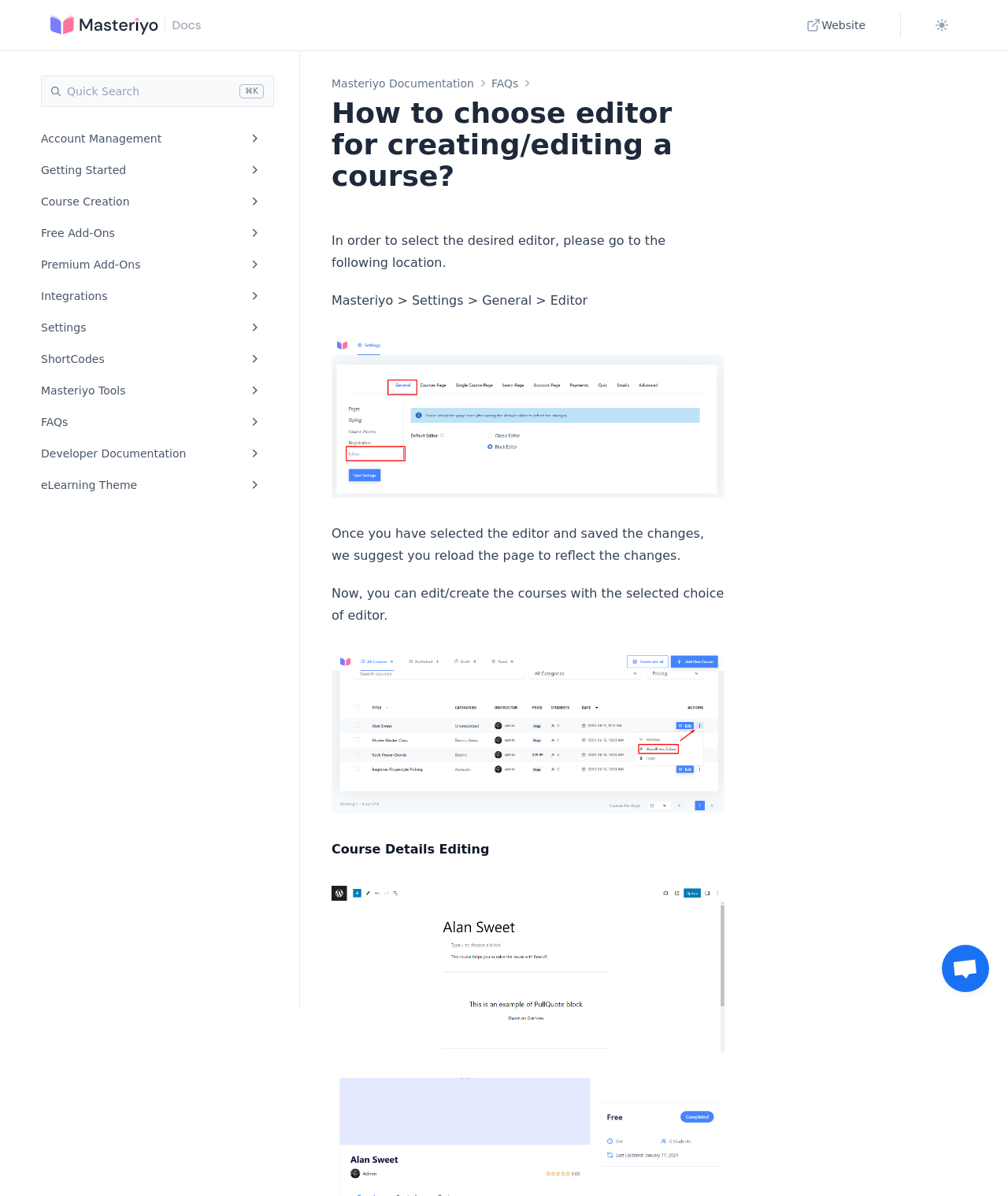Point out the bounding box coordinates of the section to click in order to follow this instruction: "Toggle course creation".

[0.242, 0.162, 0.262, 0.175]